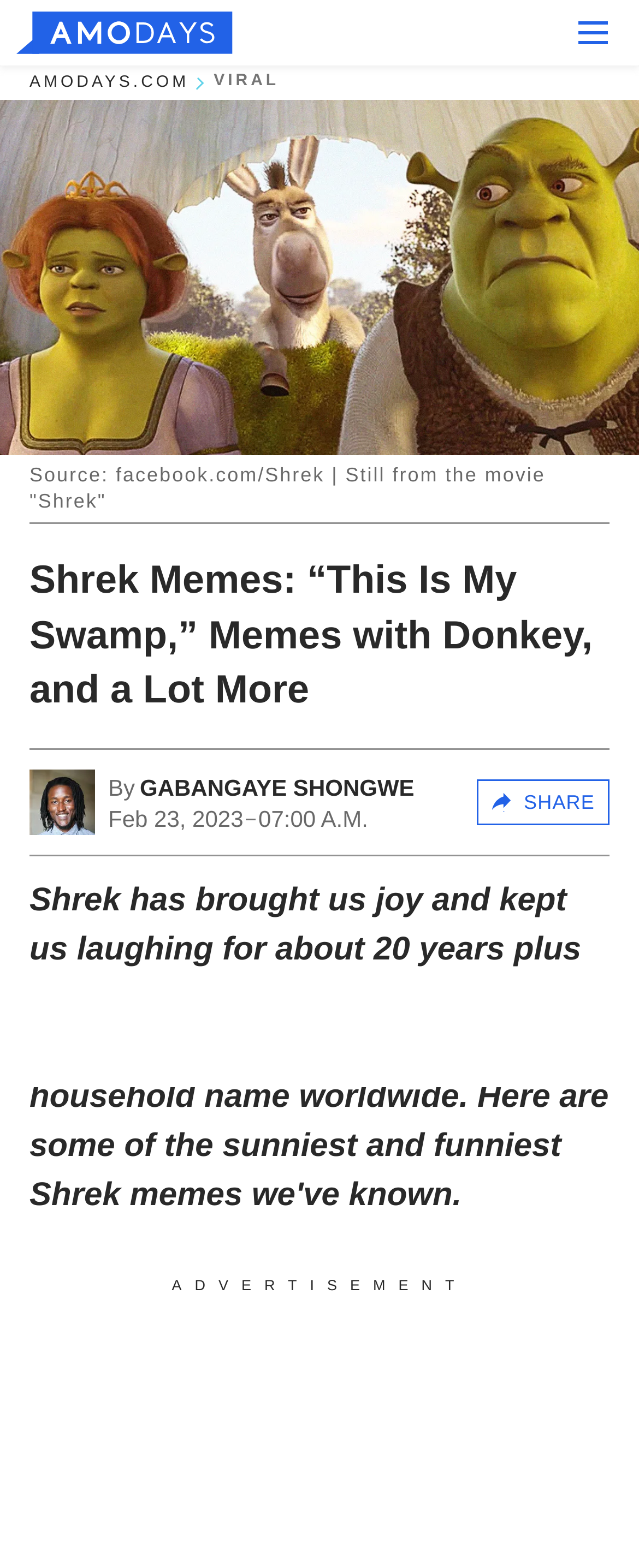What is the time of the article?
Based on the image content, provide your answer in one word or a short phrase.

07:00 A.M.